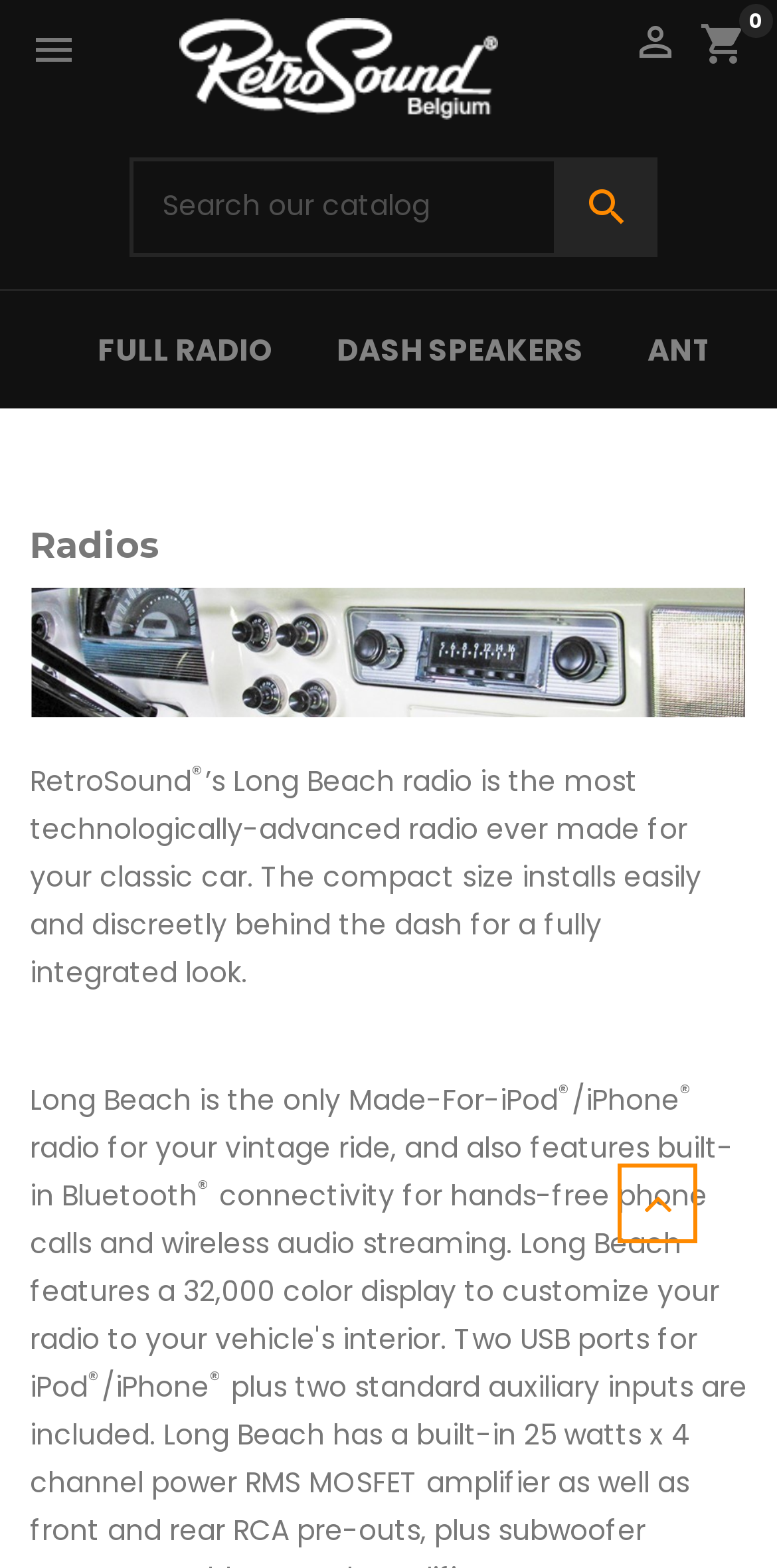Please examine the image and answer the question with a detailed explanation:
What is the compact size of the radio used for?

The compact size of the radio is used for easy installation, as mentioned in the text 'The compact size installs easily and discreetly behind the dash for a fully integrated look'.